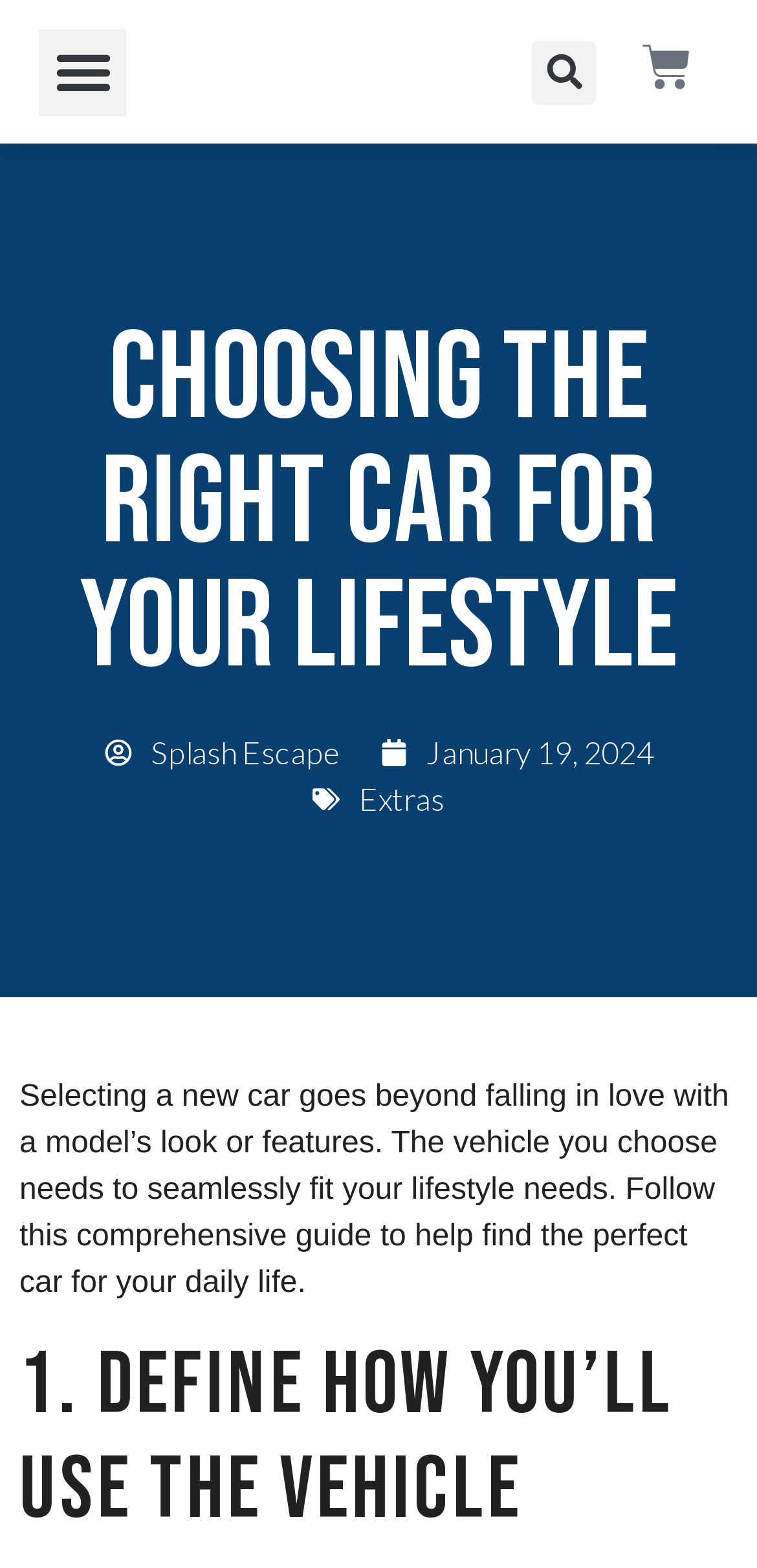Detail the webpage's structure and highlights in your description.

The webpage is about choosing the right car for one's lifestyle. At the top left, there is a menu toggle button, and to its right, a search bar with a search button. On the top right, there is a cart link with an image next to it. 

Below the top section, the main content begins with a heading that reads "Choosing the Right Car for Your Lifestyle". Underneath this heading, there are three links: "Splash Escape" on the left, "January 19, 2024" in the middle, and "Extras" on the right. The "January 19, 2024" link has a time element associated with it.

Further down, there is a paragraph of text that explains the importance of selecting a car that fits one's lifestyle needs. This text is followed by a heading that reads "1. Define How You’ll Use the Vehicle", which is likely the start of a guide or tutorial on choosing the right car.